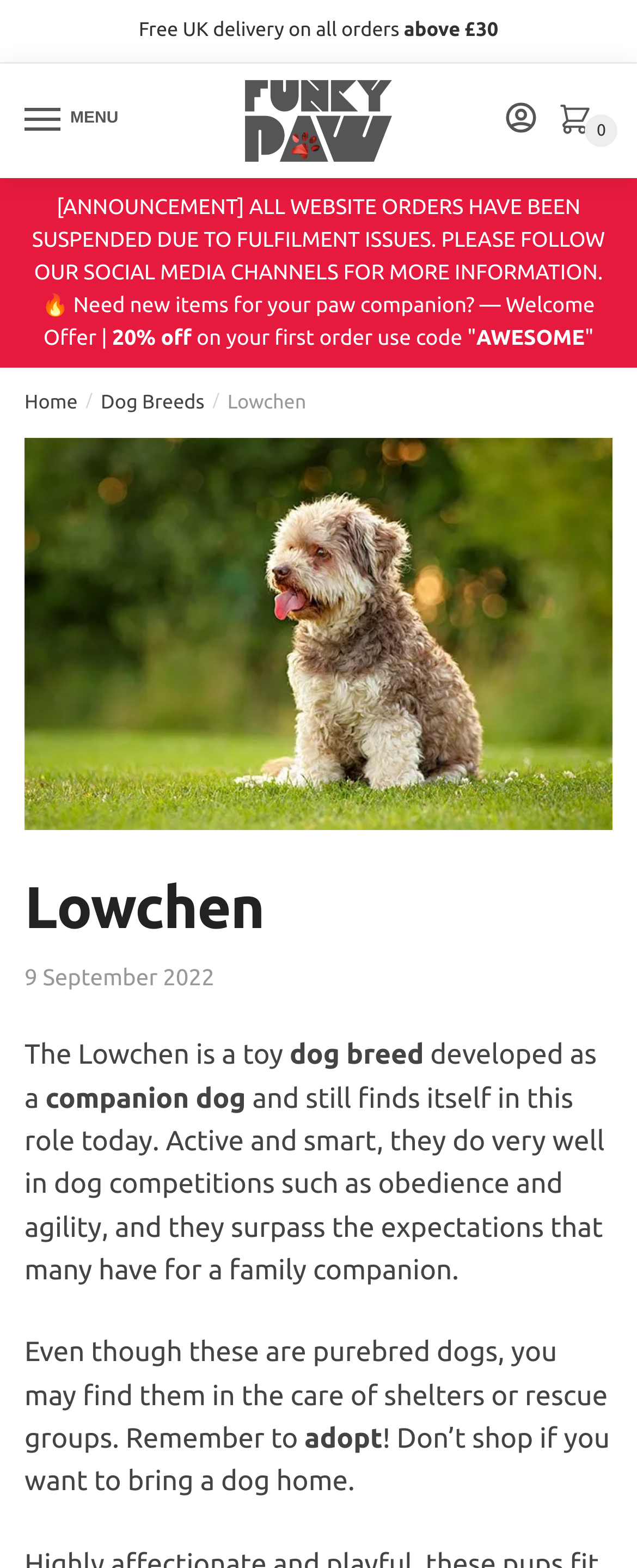Identify the bounding box for the element characterized by the following description: "£0.00 0".

[0.854, 0.062, 0.962, 0.093]